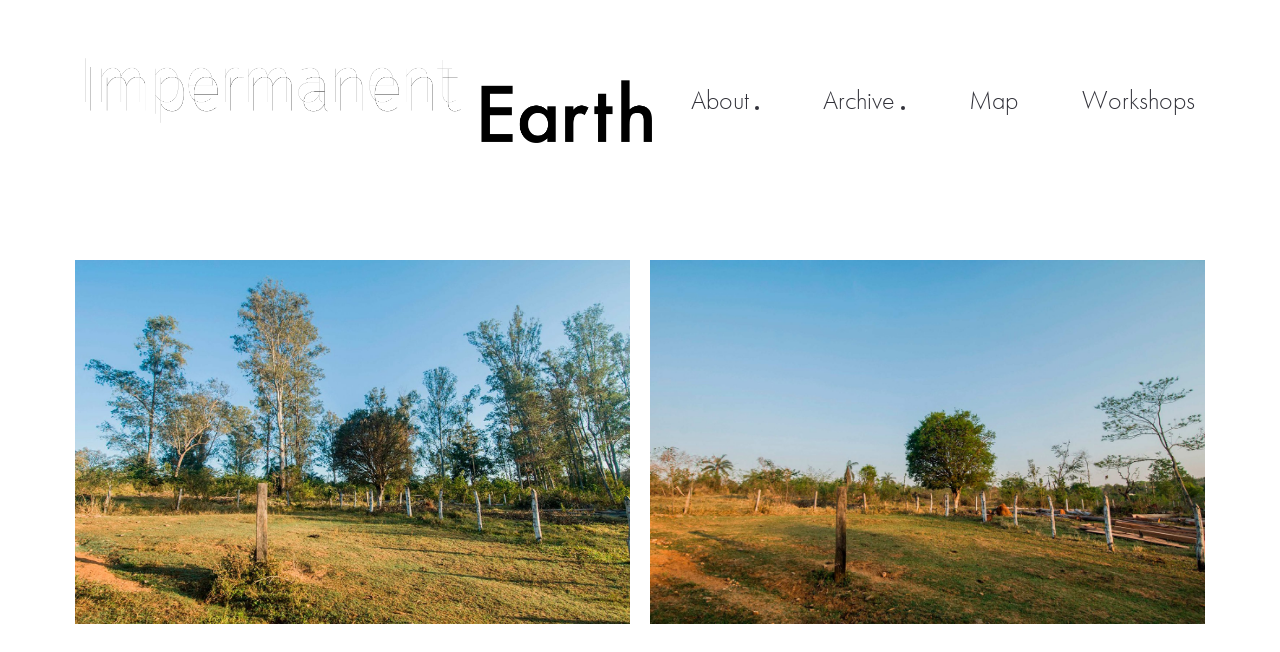Generate a comprehensive caption for the webpage you are viewing.

The webpage is about Guilherme Bergamini's project, Impermanent Earth. At the top, there is a prominent link and image combination with the title "Impermanent Earth", taking up a significant portion of the top section. 

Below this title, there is a navigation menu with four links: "About", "Archive", "Map", and "Workshops", aligned horizontally and evenly spaced. 

The main content area features two large images, one on the left and one on the right, both taking up most of the vertical space. The left image is labeled "01_MOTOR_GUILHERME_BERGAMINI-2-web", and the right image is labeled "01_MOTOR_GUILHERME_BERGAMINI-1-web". These images seem to be the focal point of the webpage, showcasing Guilherme Bergamini's work.